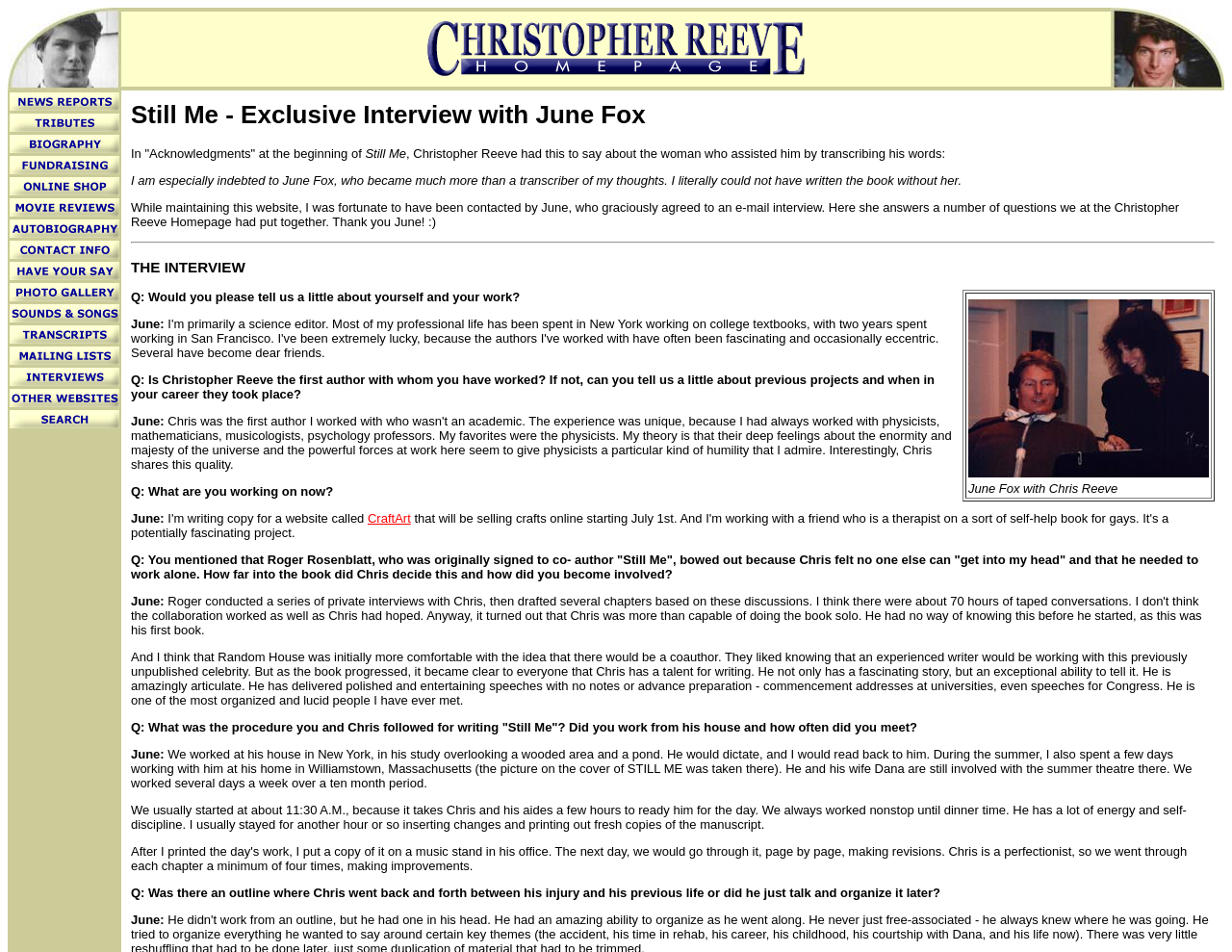Detail the various sections and features of the webpage.

The webpage is dedicated to Christopher Reeve, featuring a comprehensive homepage with various sections and links. At the top, there is a layout table row with three cells, containing an image, the title "Christopher Reeve Homepage", and another image. Below this, there is a layout table with a single row and multiple cells, each containing a link to a different section of the website, such as "Recent News", "Tributes", "Biography", and more. Each link has a corresponding image.

On the left side of the page, there is a vertical list of links, including "Movie Reviews", "Autobiography", "Contact Info", and others. Each link has a small image next to it.

The main content of the page is an exclusive interview with June Fox, featuring a heading "Still Me - Exclusive Interview with June Fox" and a horizontal separator line. The interview is divided into questions and answers, with the questions in bold font and the answers in regular font. The interview discusses June Fox's work with Christopher Reeve on his autobiography "Still Me".

There are several images on the page, including a photo of June Fox with Chris Reeve, which is placed to the right of the interview. The page also features a link to "CraftArt" and several paragraphs of text describing the interview process and June Fox's experience working with Christopher Reeve.

Overall, the webpage is a tribute to Christopher Reeve, providing access to various resources, including news, biography, fundraising information, and more, as well as featuring an exclusive interview with June Fox.